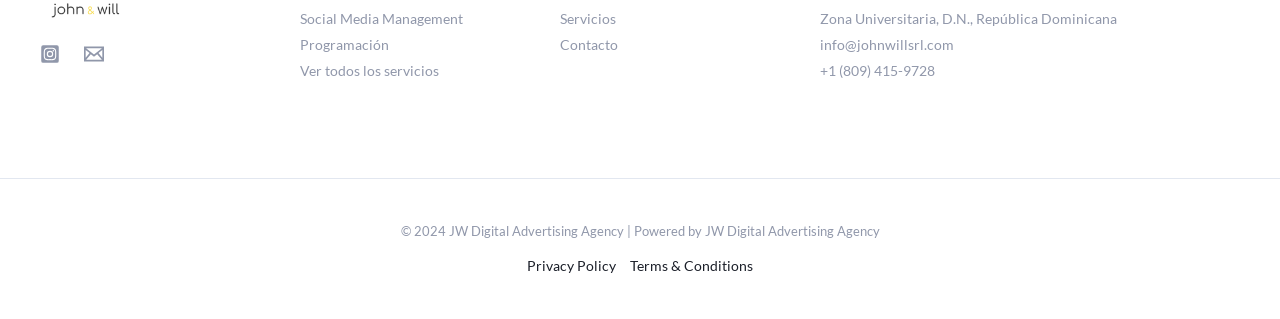What is the copyright year of the website?
Respond with a short answer, either a single word or a phrase, based on the image.

2024